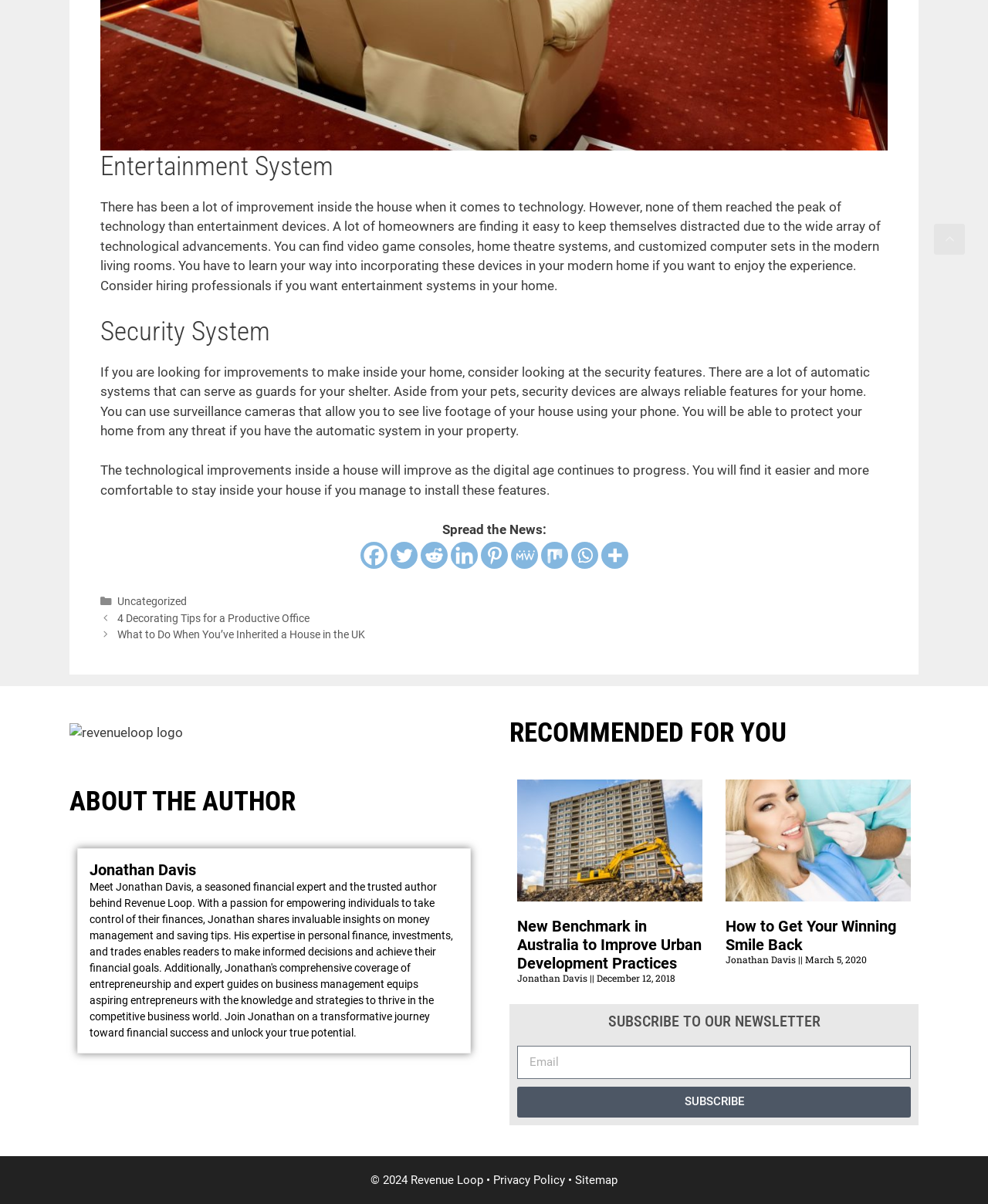What is the copyright year mentioned at the bottom of the webpage?
Give a thorough and detailed response to the question.

The copyright information at the bottom of the webpage states '© 2024 Revenue Loop •', indicating that the copyright year is 2024.